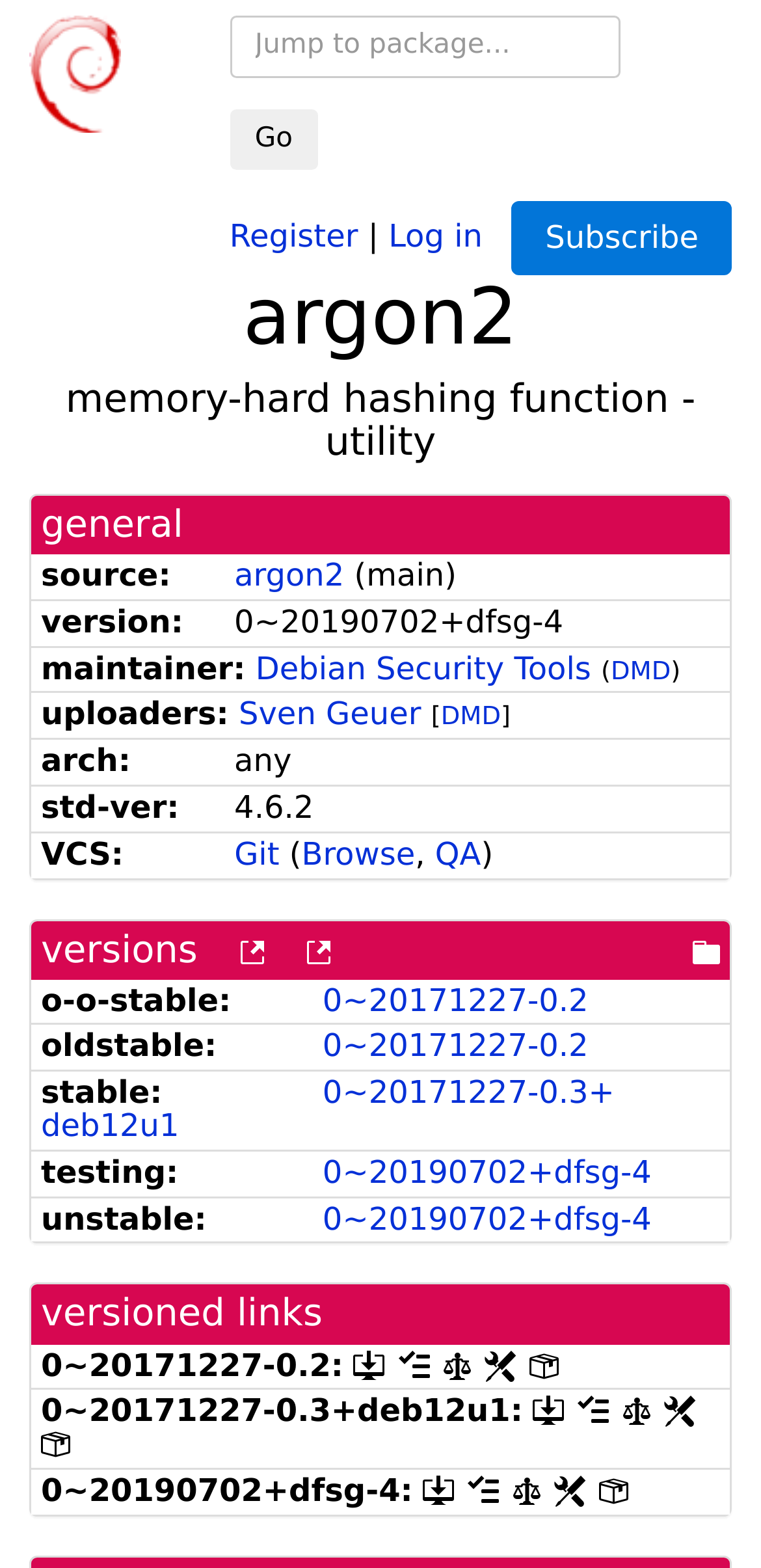Highlight the bounding box coordinates of the region I should click on to meet the following instruction: "Search for a package".

[0.302, 0.01, 0.814, 0.05]